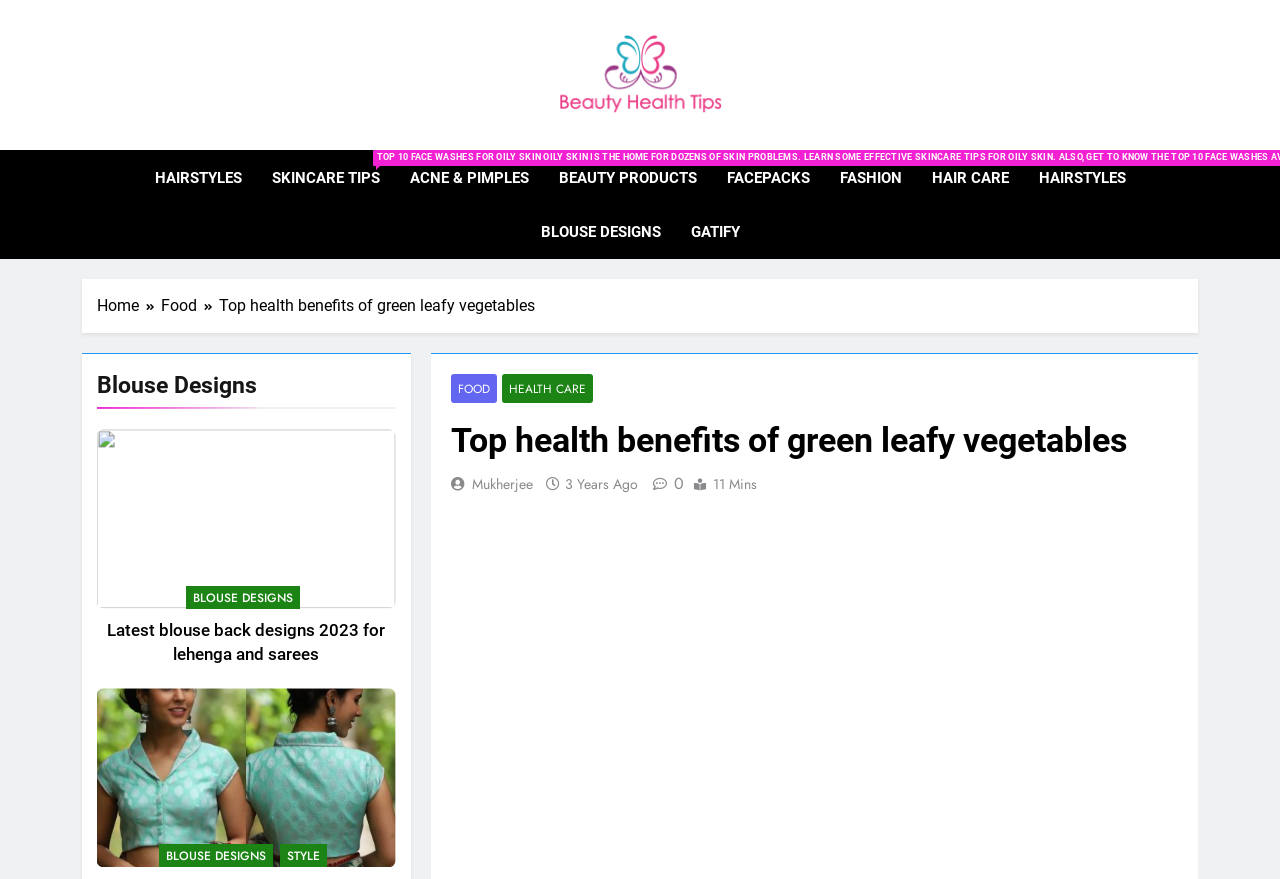Please reply to the following question with a single word or a short phrase:
What is the related topic to 'Skincare Tips'?

Oily Skin